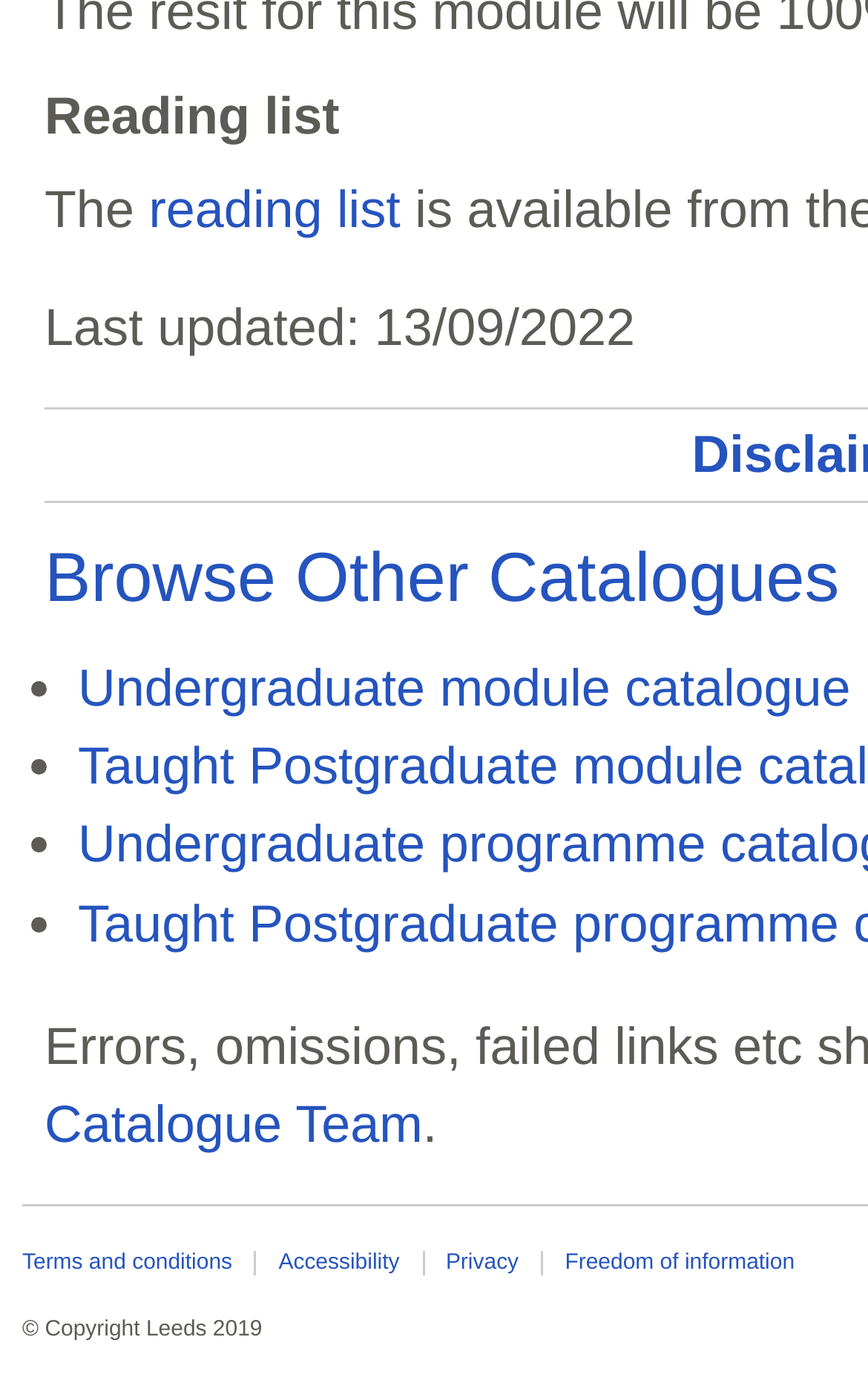Use one word or a short phrase to answer the question provided: 
What is the copyright year?

2019